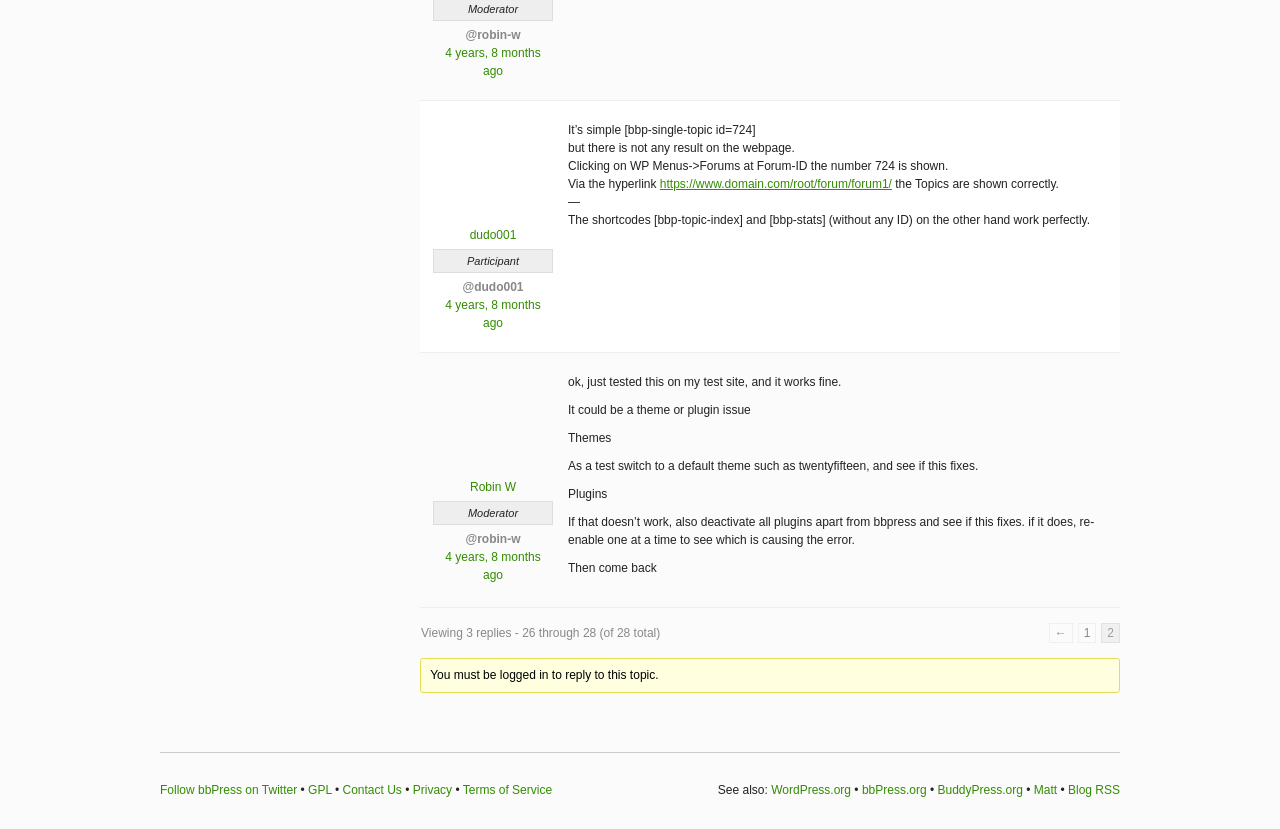Using the webpage screenshot and the element description Follow bbPress on Twitter, determine the bounding box coordinates. Specify the coordinates in the format (top-left x, top-left y, bottom-right x, bottom-right y) with values ranging from 0 to 1.

[0.125, 0.944, 0.232, 0.961]